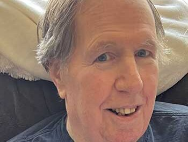Describe all the important aspects and details of the image.

This image features an elderly man with a warm smile, seated comfortably on a couch. He has gray hair and is wearing a dark shirt, surrounded by a soft white blanket draped over the couch. The inviting expression on his face reflects a friendly and approachable demeanor, suggesting a moment of joy or warmth. This image is associated with the mention of "David DuShane, 73" and is likely intended to highlight his contributions or life story, given the context within which it appears.